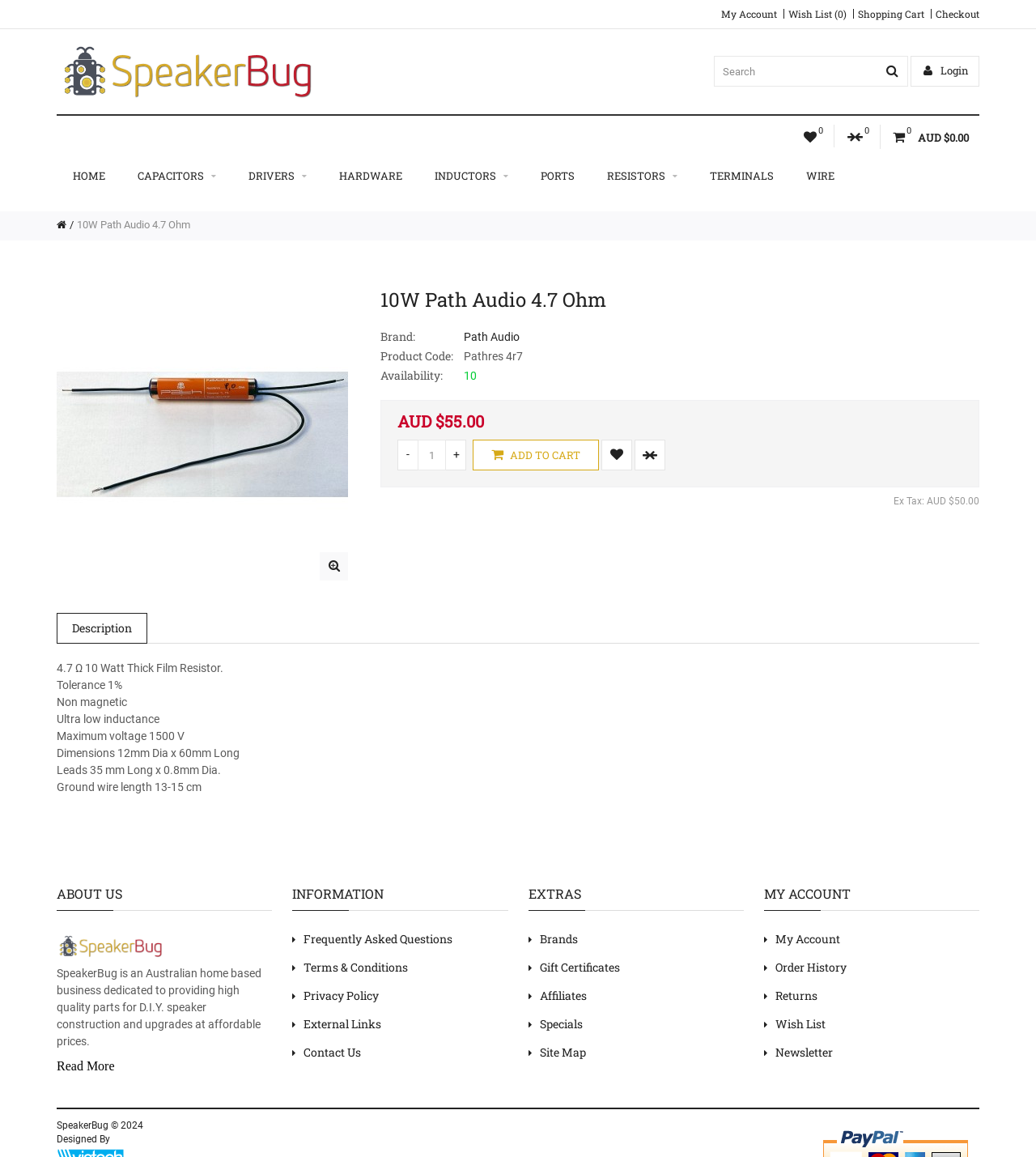Can you find the bounding box coordinates for the element to click on to achieve the instruction: "Add to cart"?

[0.456, 0.38, 0.578, 0.407]